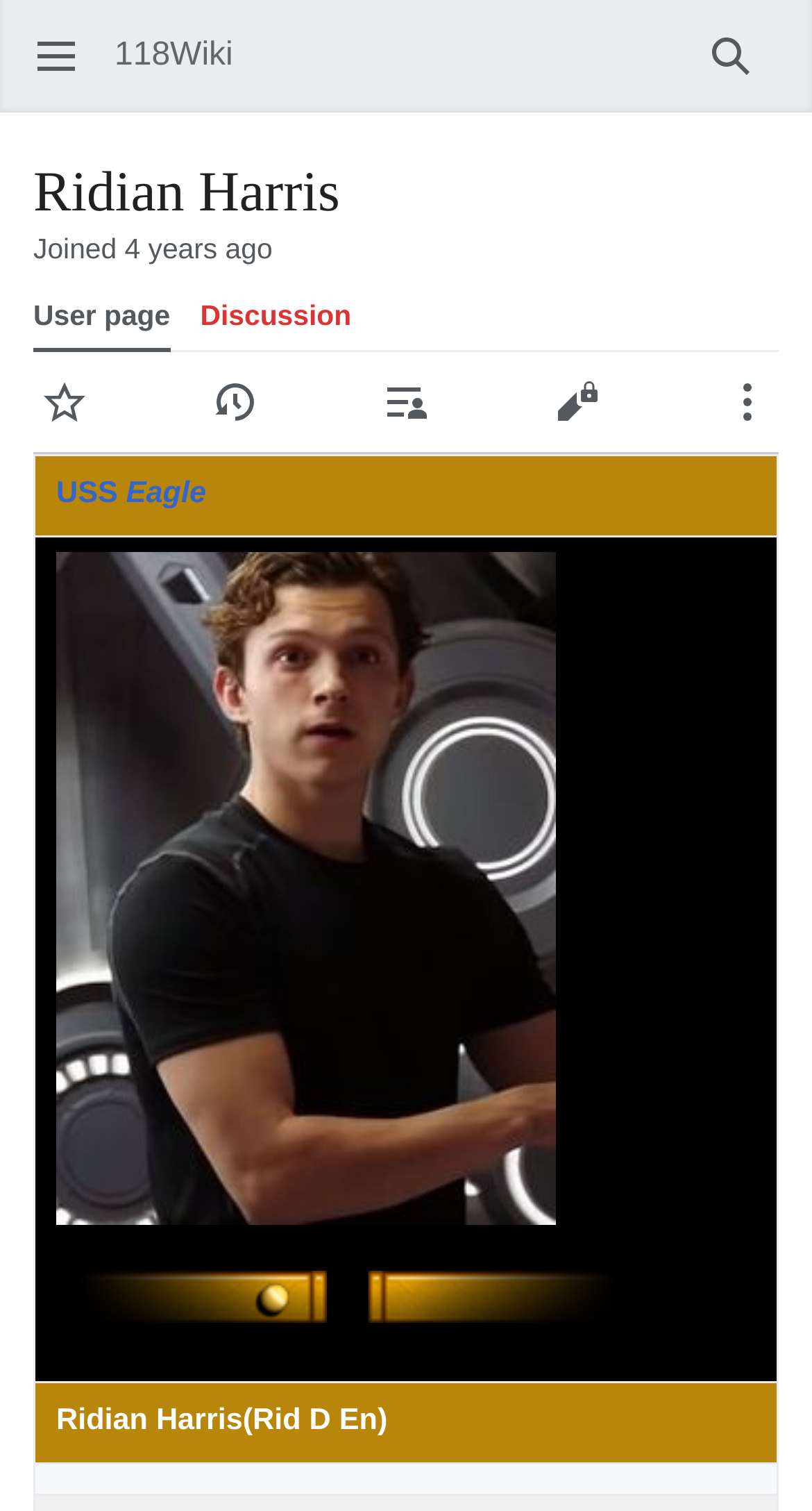Describe in detail what you see on the webpage.

This webpage is about a user profile, specifically Ridian Harris, on a wiki platform. At the top left corner, there is a button to open the main menu. Next to it, on the top right corner, is a search button. Below the search button, the user's name "Ridian Harris" is displayed in a heading. 

Under the user's name, there is a brief description stating that the user "Joined 4 years ago". Below this description, there are several links, including "User page", "Discussion", and others. 

On the left side of the page, there are several buttons, including "Watch", "History", "Contributions", and "Edit". On the right side, there is a "More" button with a dropdown menu. 

The main content of the page is divided into rows, with each row containing information about the user. The first row has a link to "USS Eagle". The second row has a link to an image "Rid Harris.jpg" and a table with two images, "01-Ens-Gold.png" and "00-Blank-Gold.png". The third row has a link to "Ridian Harris(Rid D En)". The last row is empty.